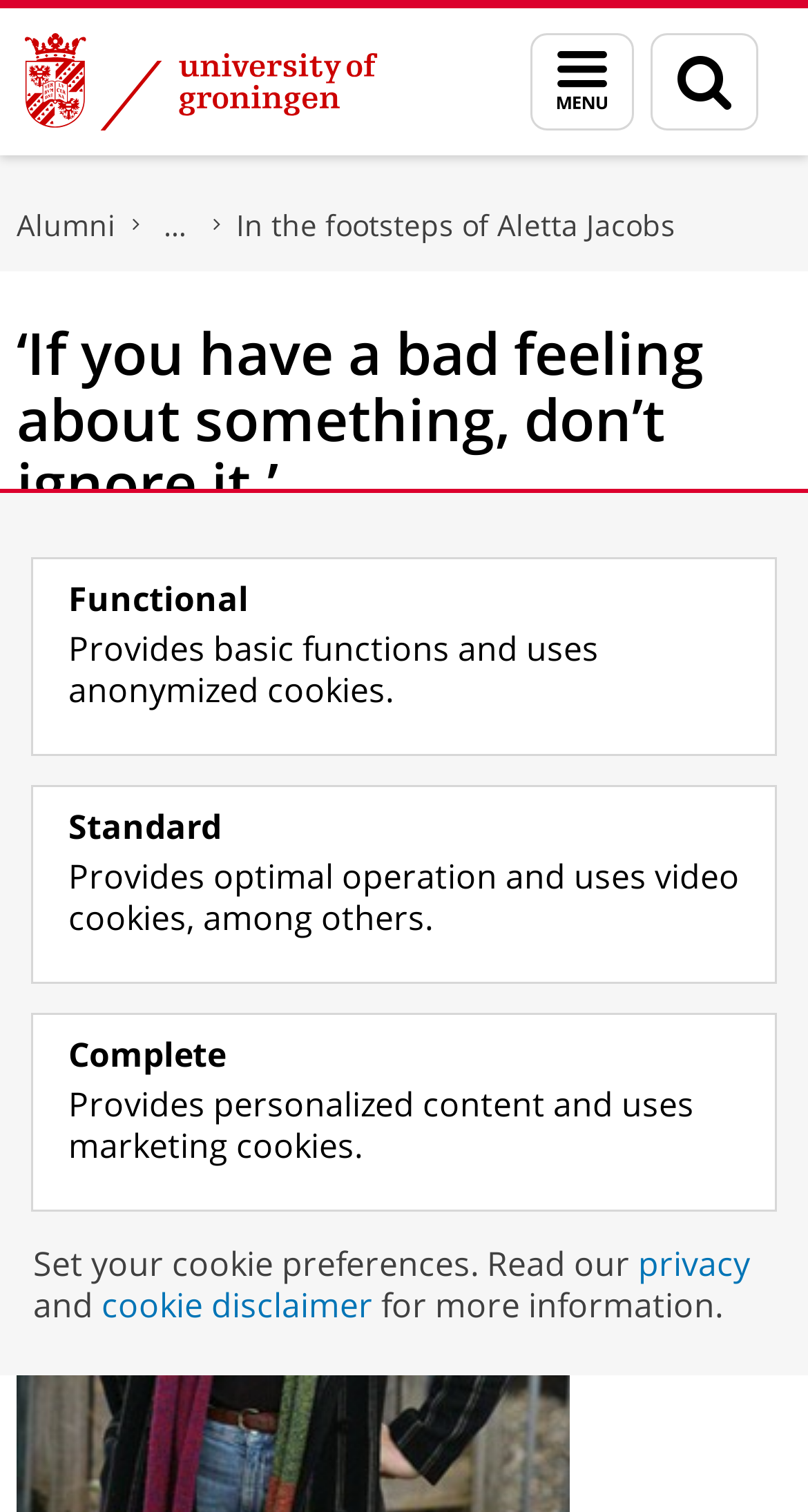Provide a single word or phrase answer to the question: 
What is the quote mentioned on the webpage?

'If you have a bad feeling about something, don’t ignore it.'